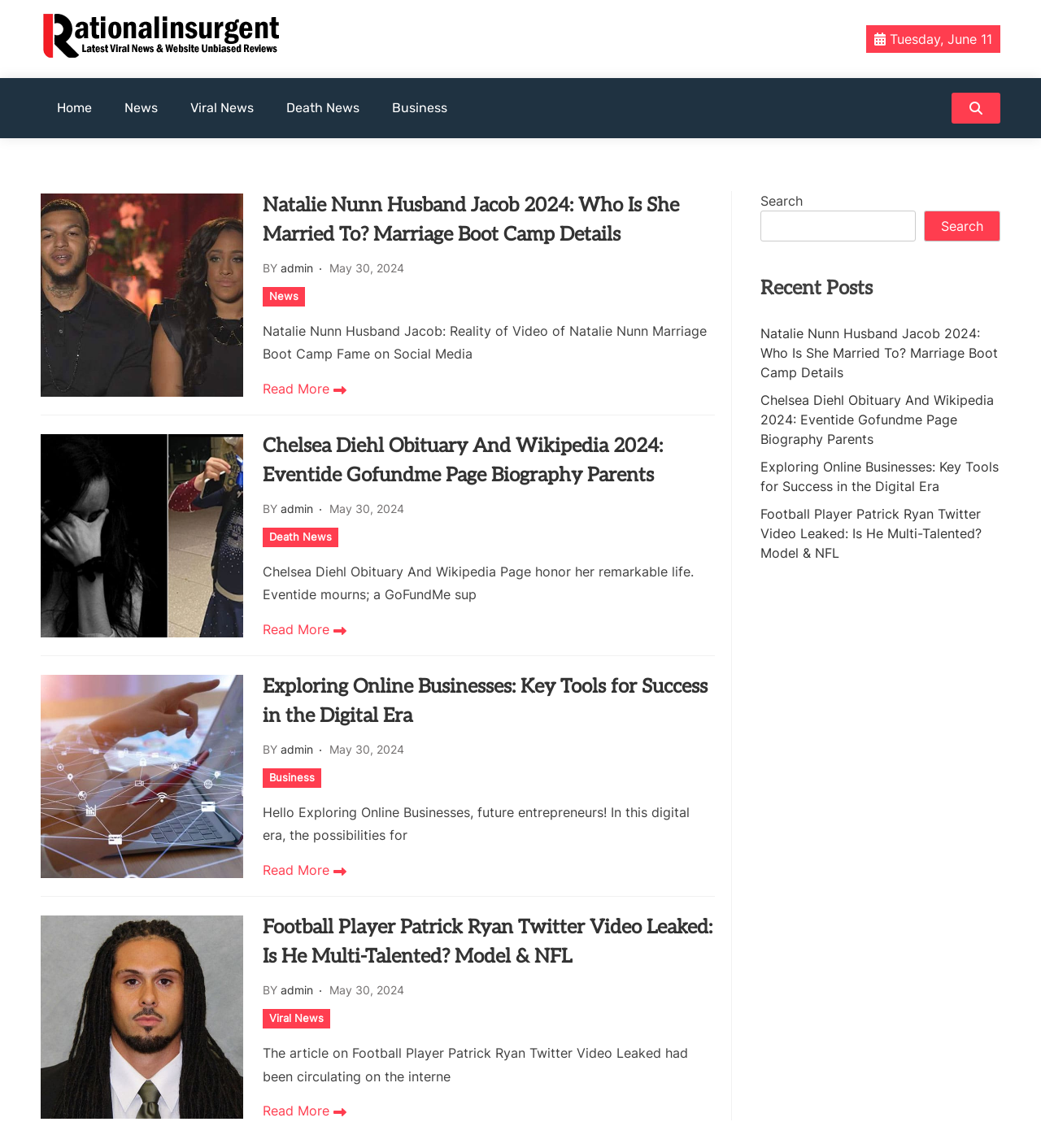Determine the coordinates of the bounding box for the clickable area needed to execute this instruction: "Search for something".

[0.73, 0.183, 0.88, 0.21]